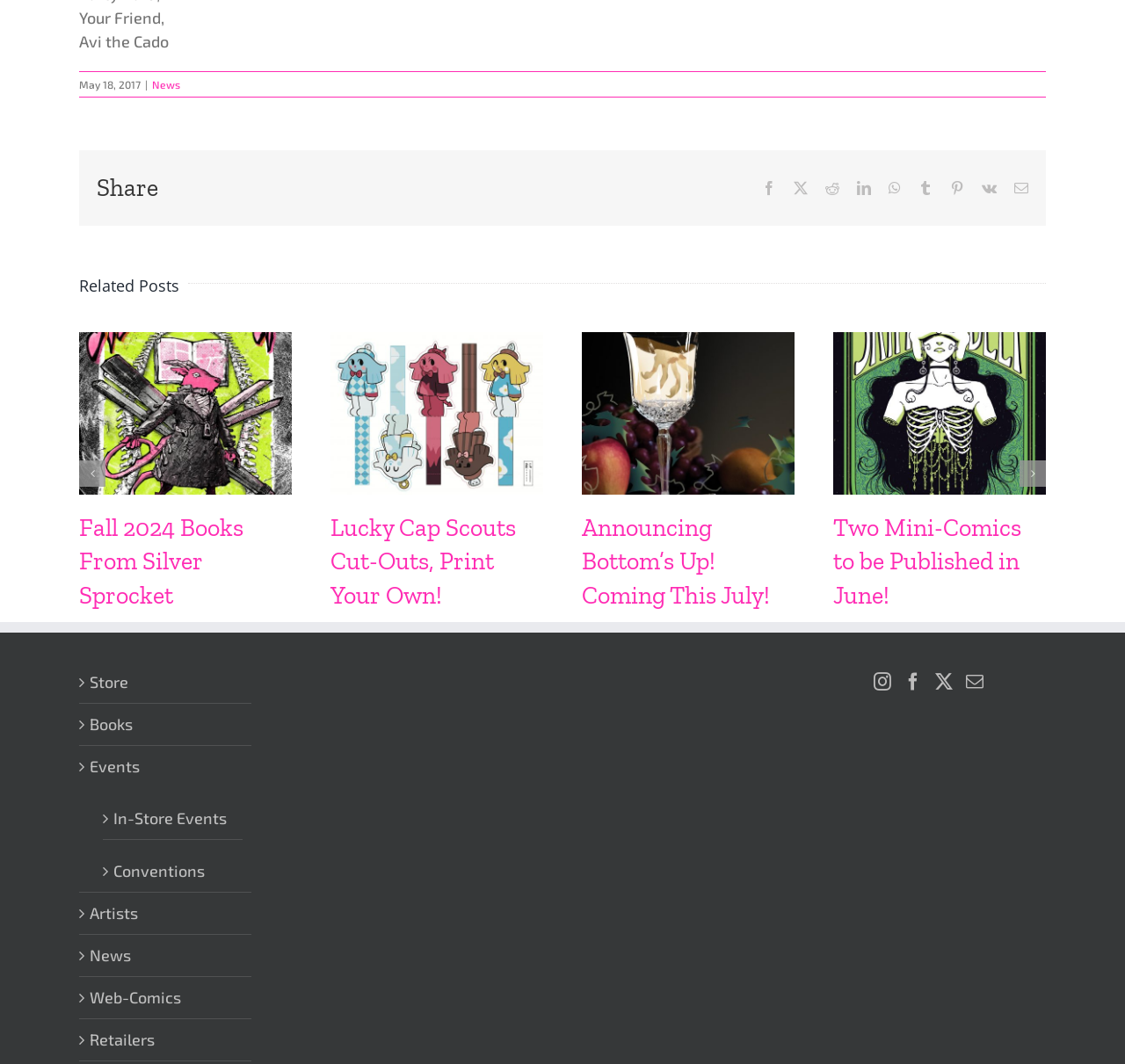Provide a brief response in the form of a single word or phrase:
What is the name of the author?

Avi the Cado